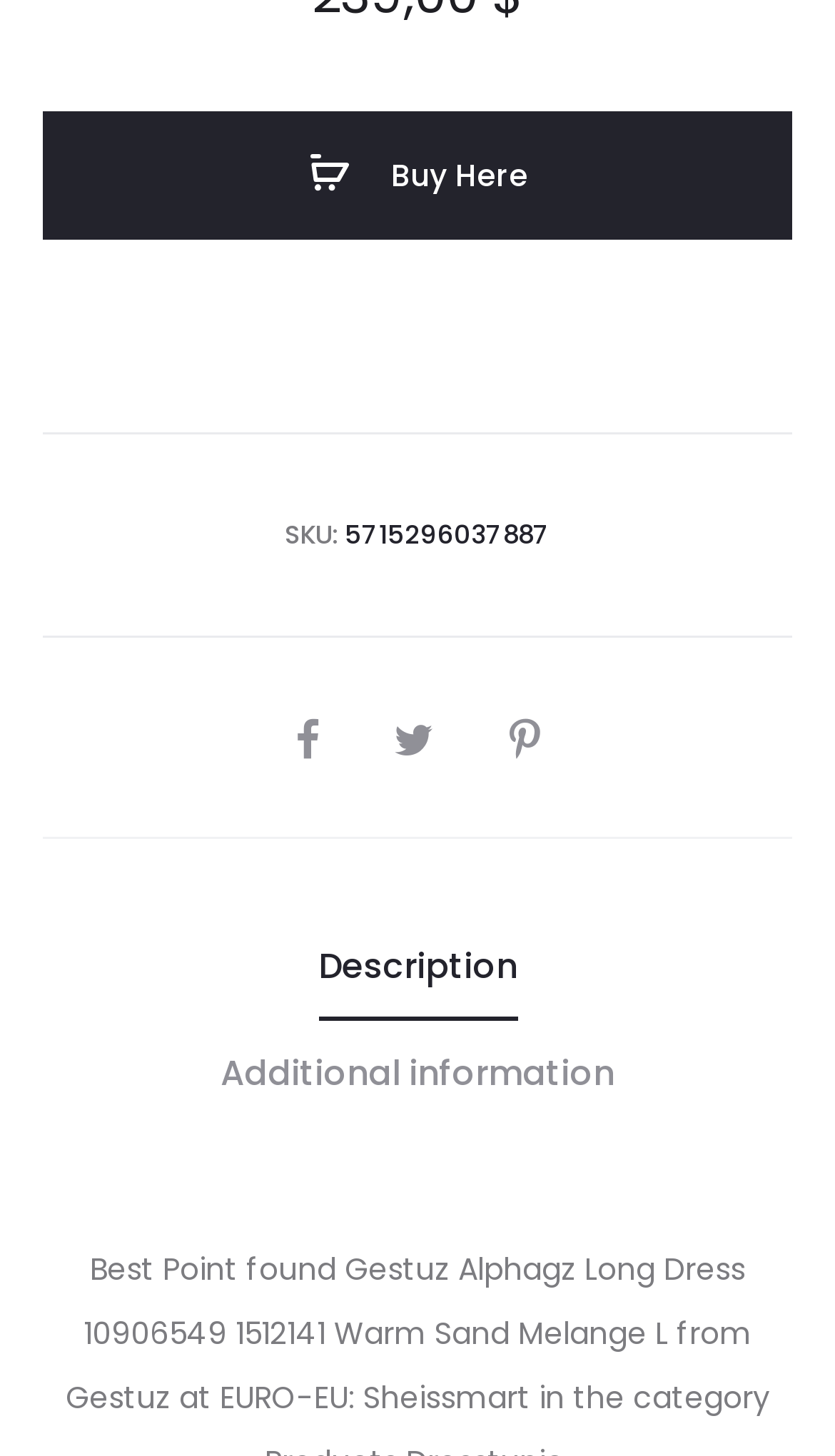Use a single word or phrase to answer the question:
What is the text on the button?

Buy Here